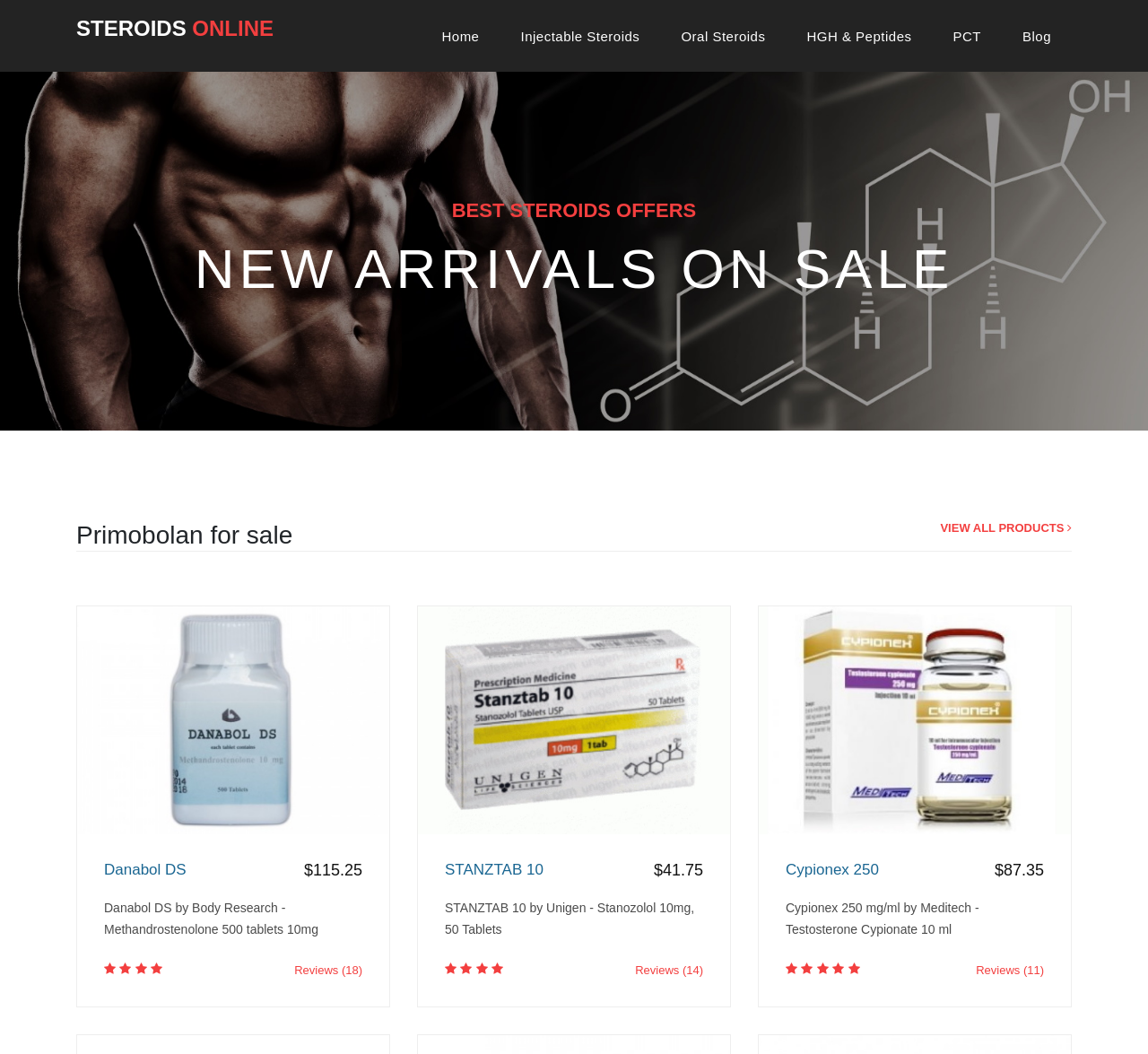Identify the bounding box coordinates for the UI element mentioned here: "Steroids Online". Provide the coordinates as four float values between 0 and 1, i.e., [left, top, right, bottom].

[0.066, 0.011, 0.238, 0.044]